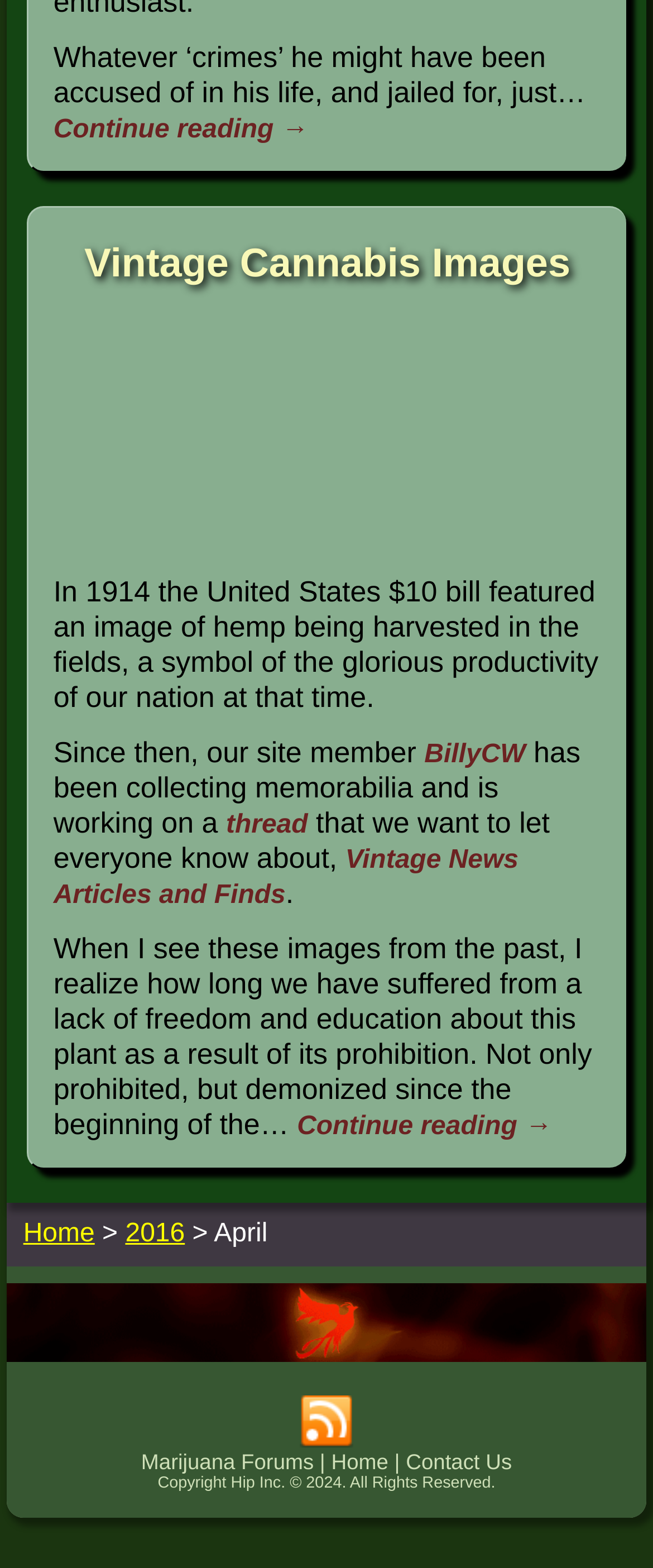Analyze the image and give a detailed response to the question:
What year is mentioned in the webpage footer?

The webpage footer contains the text 'Copyright Hip Inc. © 2024. All Rights Reserved.', which indicates that the year 2024 is mentioned in the webpage footer.